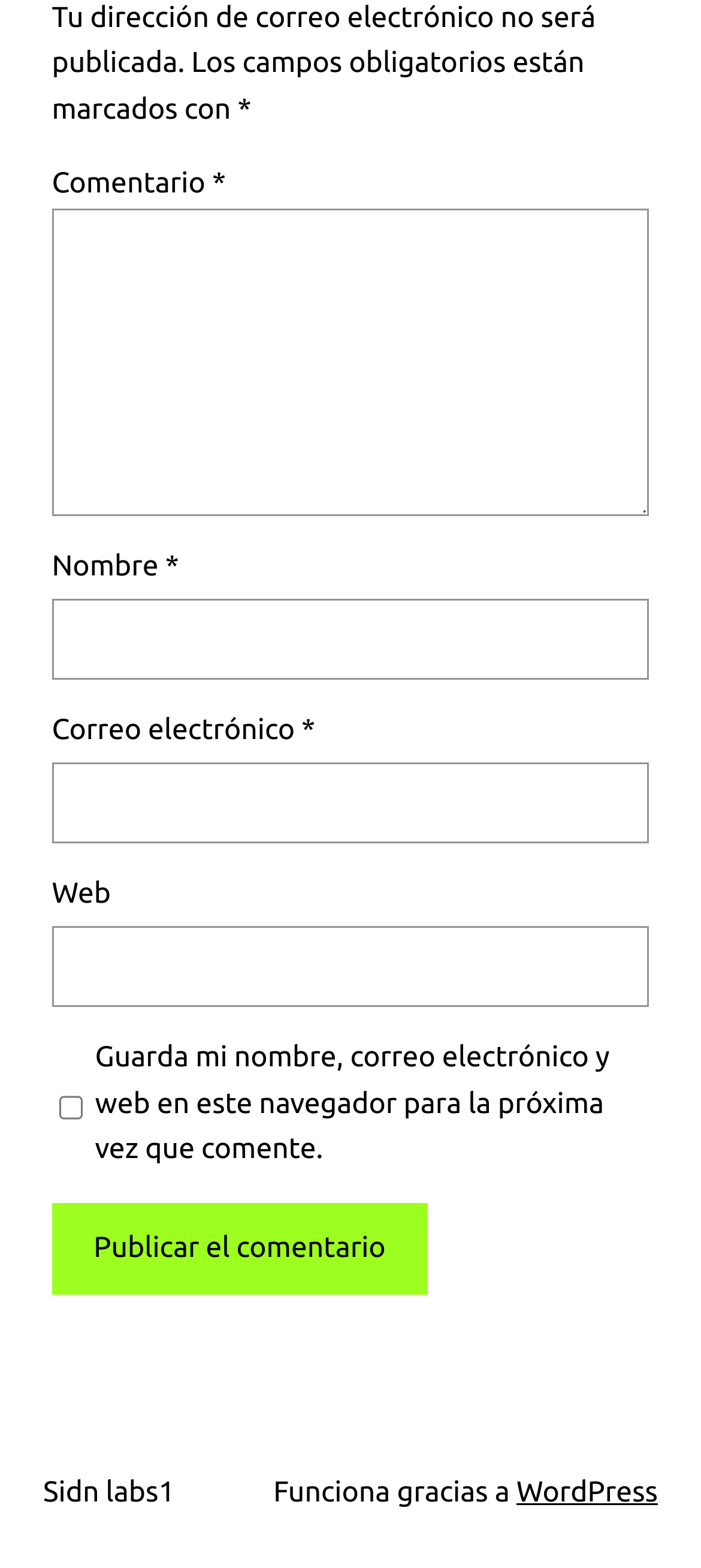Determine the bounding box coordinates for the HTML element mentioned in the following description: "parent_node: Web name="url"". The coordinates should be a list of four floats ranging from 0 to 1, represented as [left, top, right, bottom].

[0.074, 0.59, 0.926, 0.642]